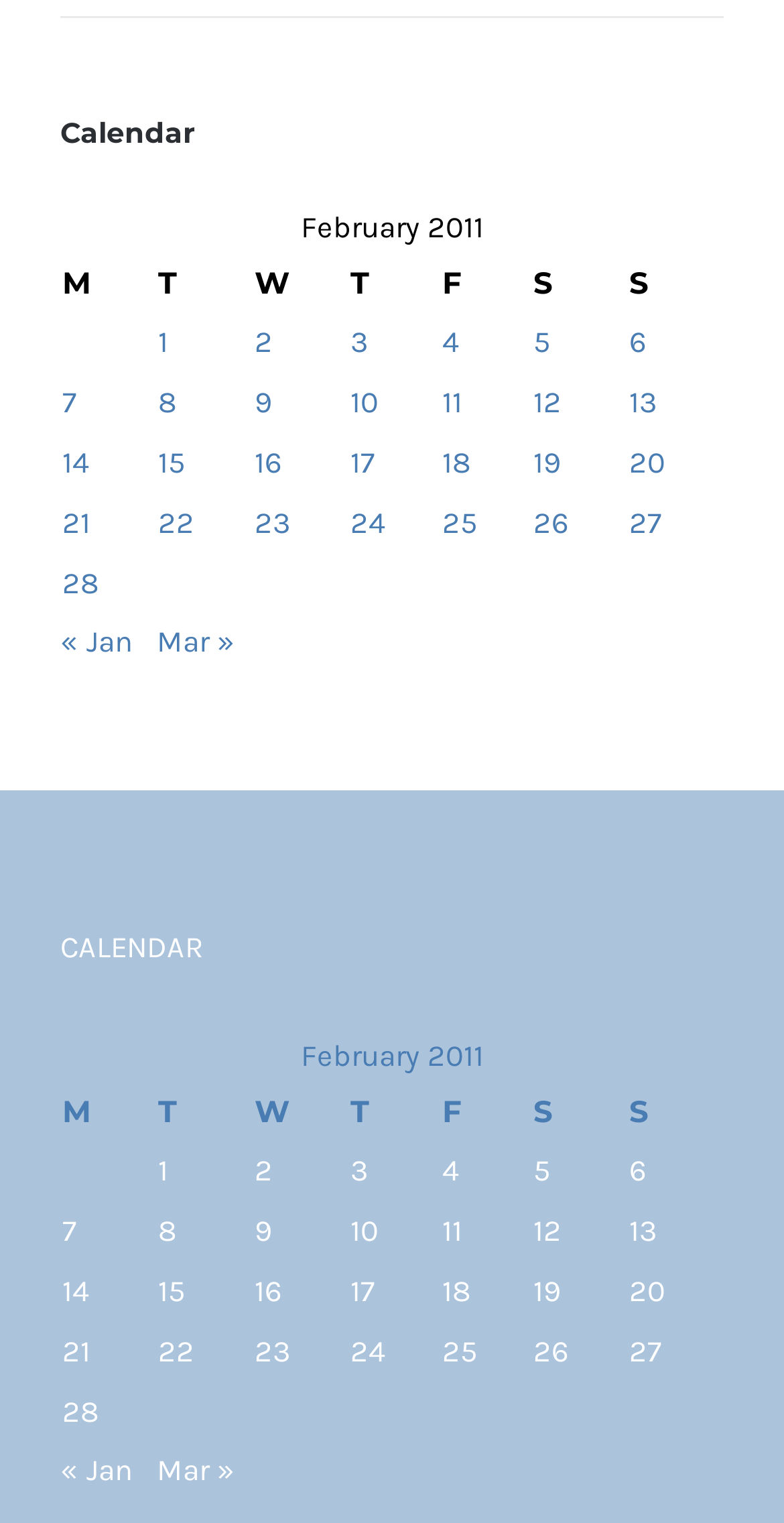Locate the bounding box of the UI element defined by this description: "21". The coordinates should be given as four float numbers between 0 and 1, formatted as [left, top, right, bottom].

[0.079, 0.331, 0.115, 0.355]